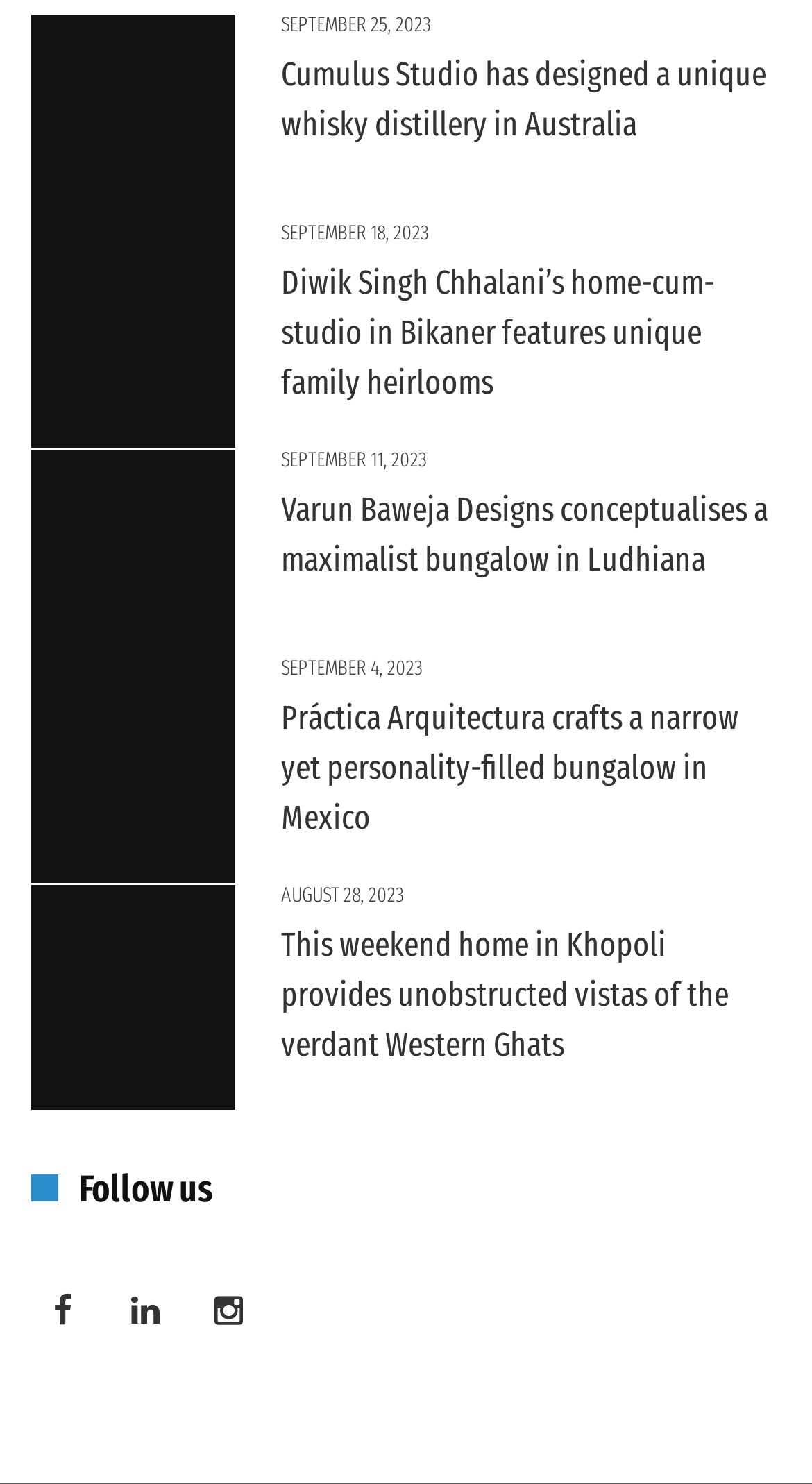Please locate the bounding box coordinates of the element's region that needs to be clicked to follow the instruction: "View Diwik Singh Chhalani's home-cum-studio in Bikaner". The bounding box coordinates should be provided as four float numbers between 0 and 1, i.e., [left, top, right, bottom].

[0.346, 0.176, 0.879, 0.27]